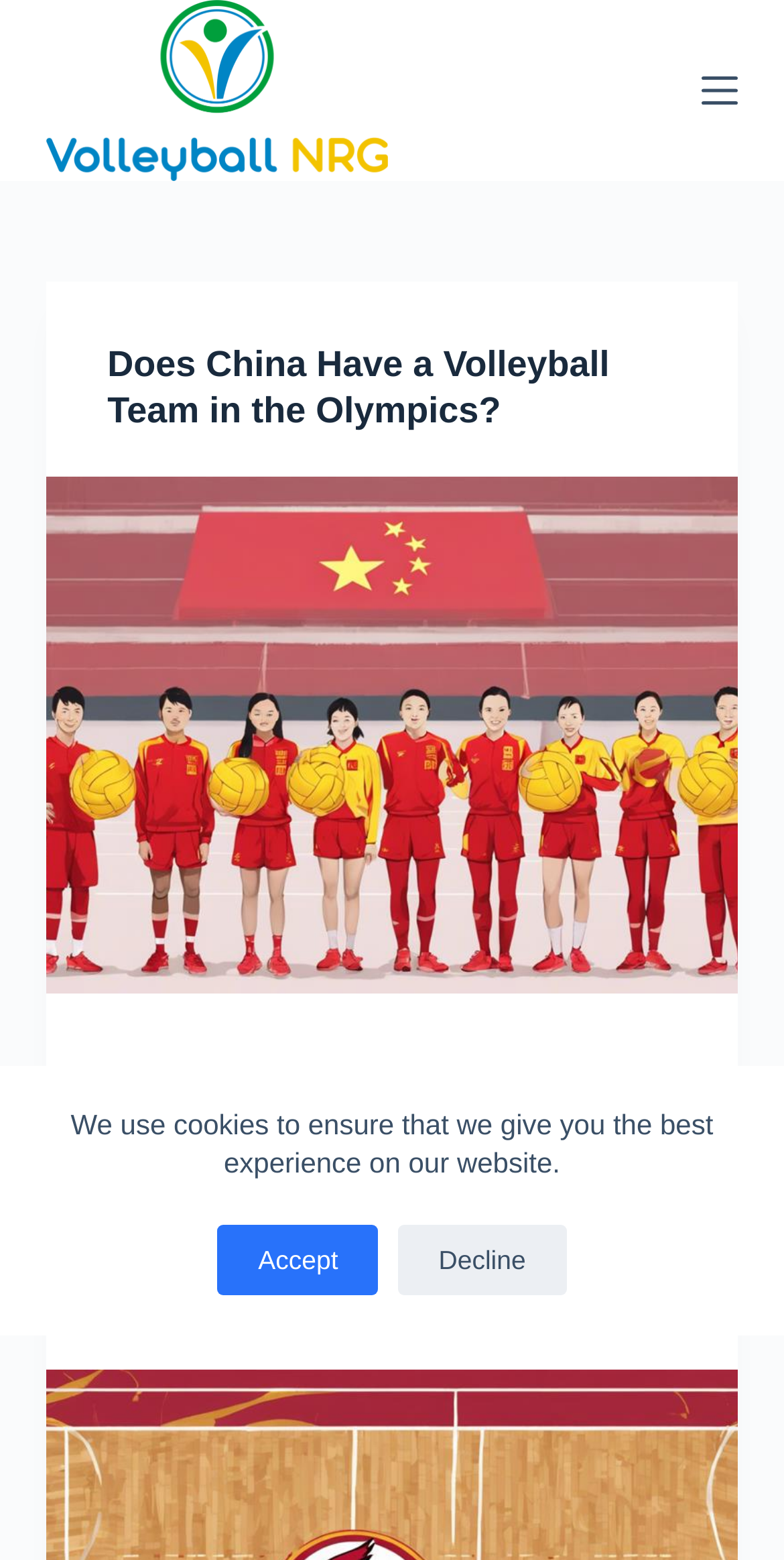What is the purpose of the 'Accept' and 'Decline' buttons?
Answer the question based on the image using a single word or a brief phrase.

To accept or decline cookies